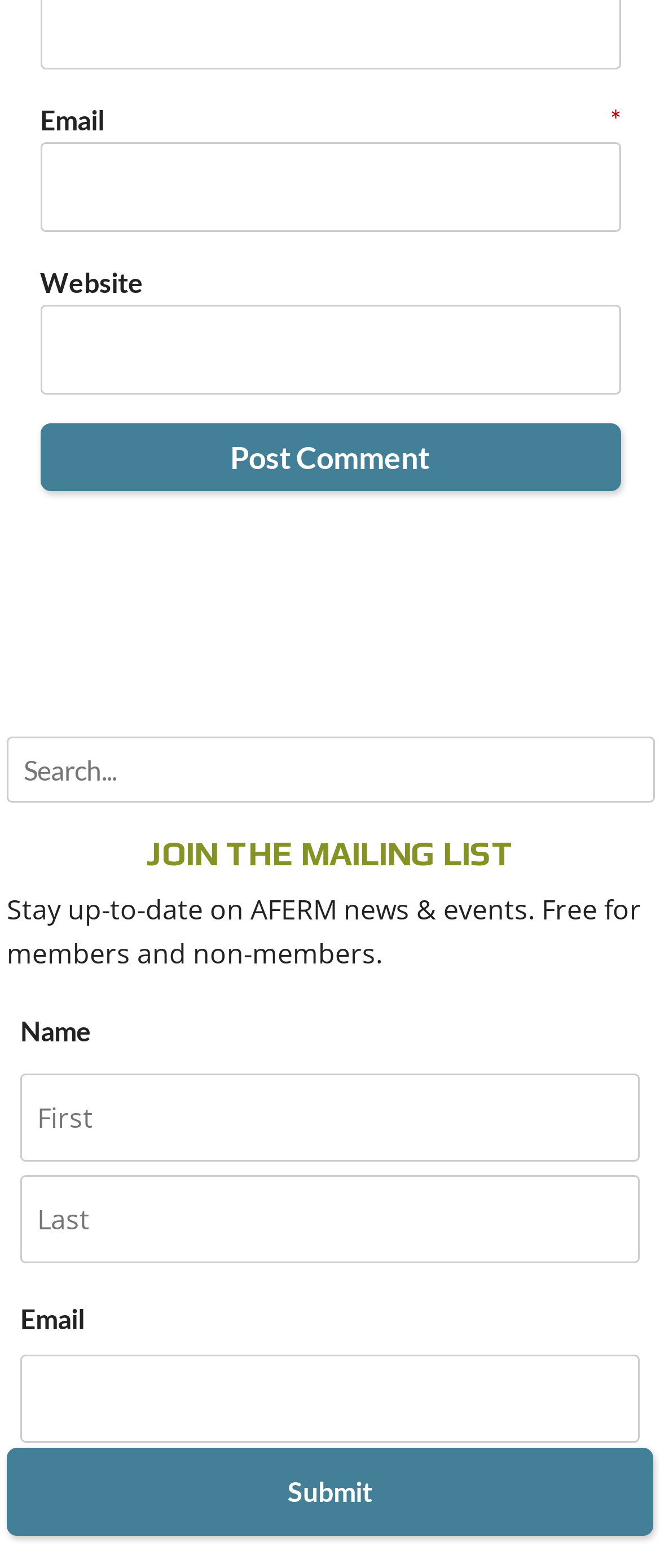Find the bounding box coordinates of the area that needs to be clicked in order to achieve the following instruction: "Submit the form". The coordinates should be specified as four float numbers between 0 and 1, i.e., [left, top, right, bottom].

[0.01, 0.923, 0.99, 0.979]